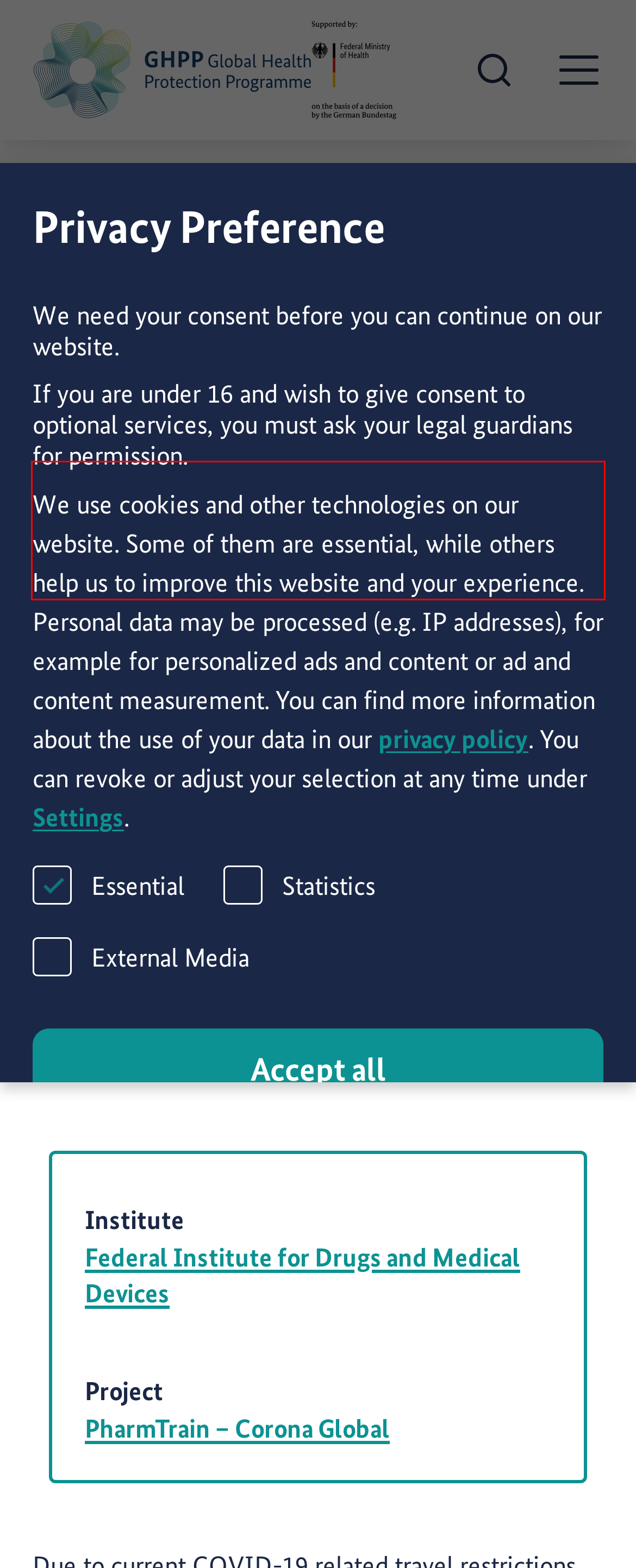Identify the text within the red bounding box on the webpage screenshot and generate the extracted text content.

The three-day online workshop marks the official start of the PharmTrain-CoronaGlobal Project. This is a big step to broaden the regional collaboration of regulatory authorities in southern Africa.